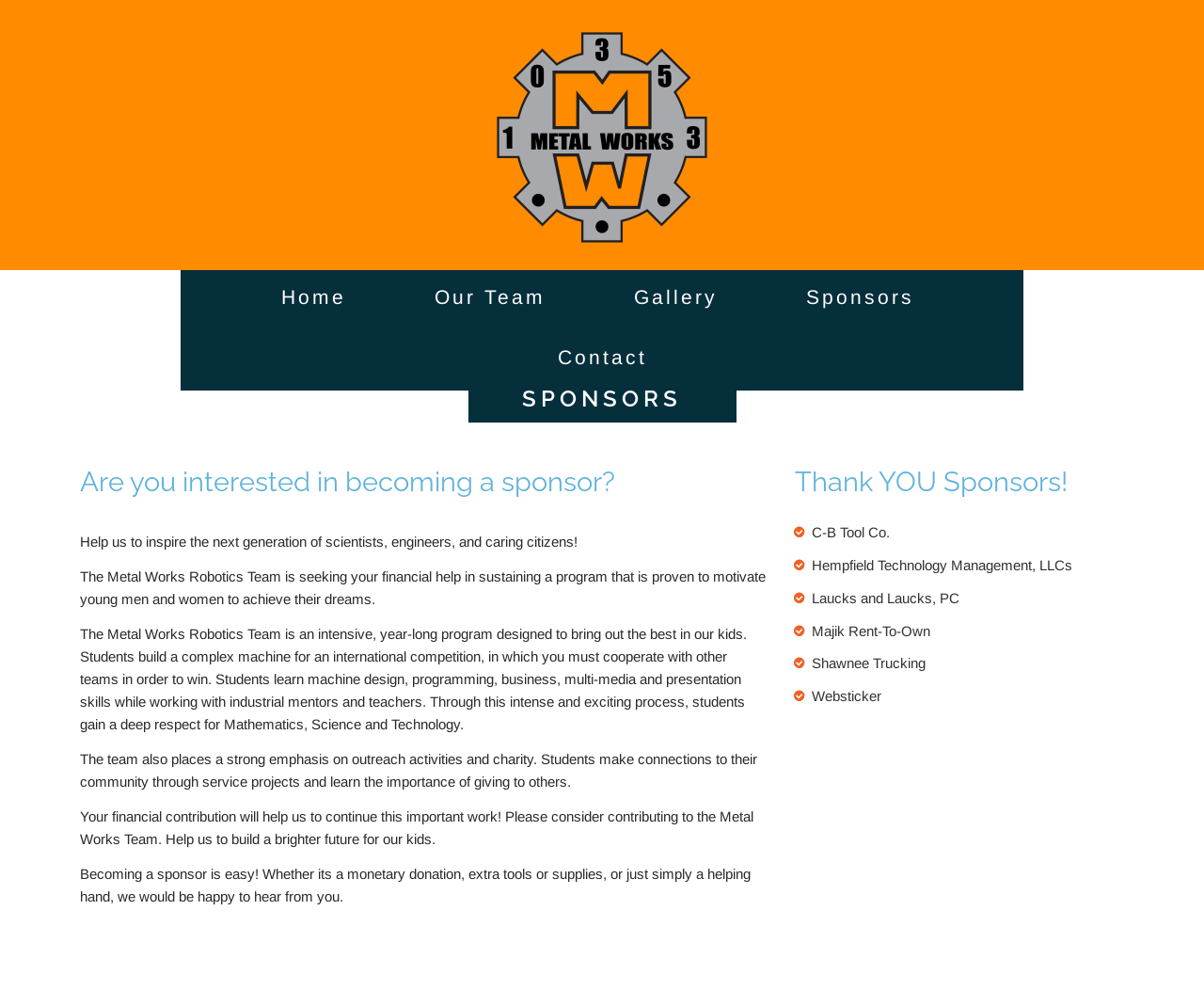Utilize the details in the image to give a detailed response to the question: What is the purpose of the Metal Works Robotics Team?

Based on the webpage content, it is clear that the Metal Works Robotics Team is seeking financial help to sustain a program that motivates young men and women to achieve their dreams. The team's purpose is to inspire the next generation of scientists, engineers, and caring citizens.